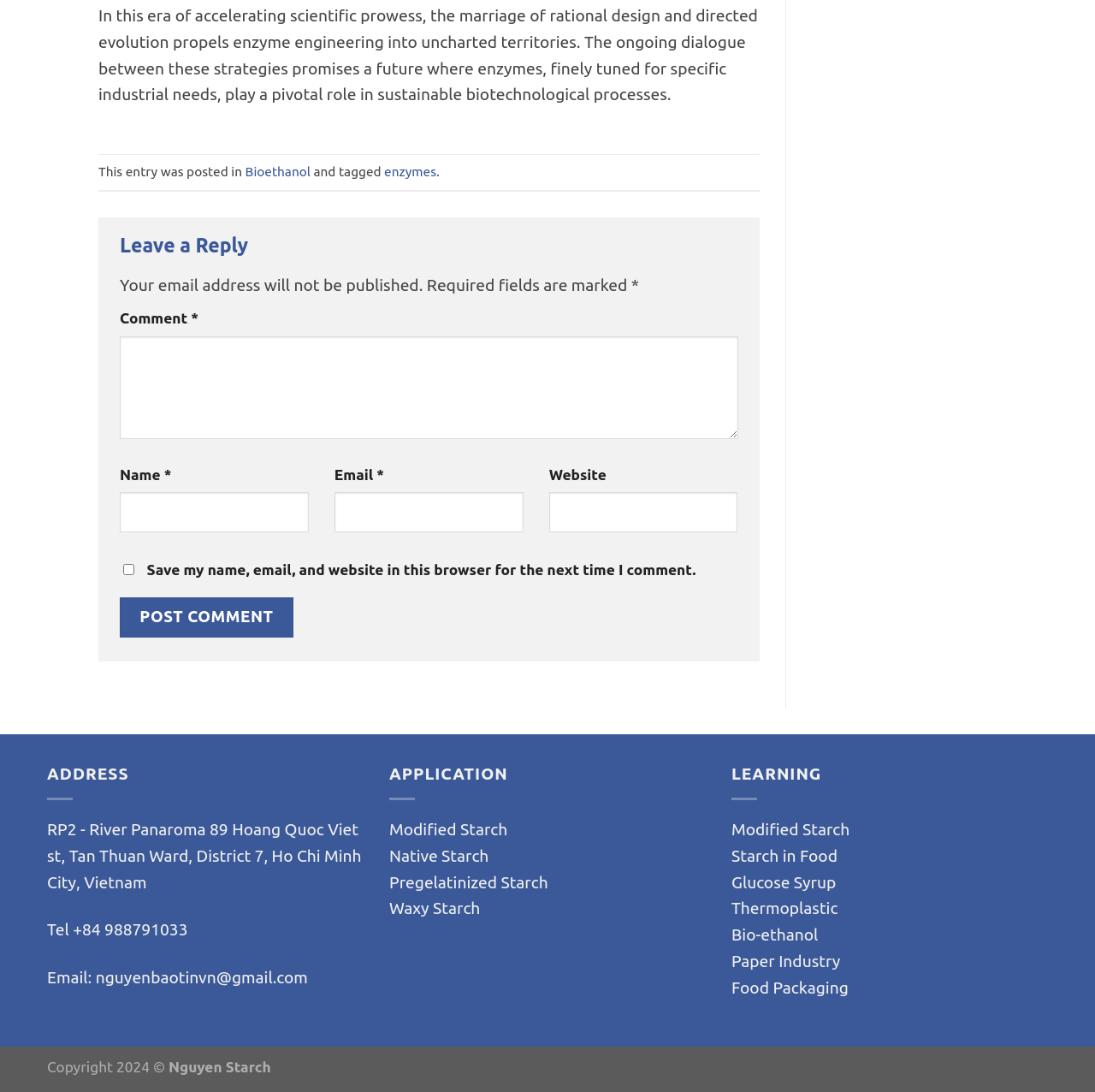What are the categories of starch? Observe the screenshot and provide a one-word or short phrase answer.

Modified, Native, Pregelatinized, Waxy